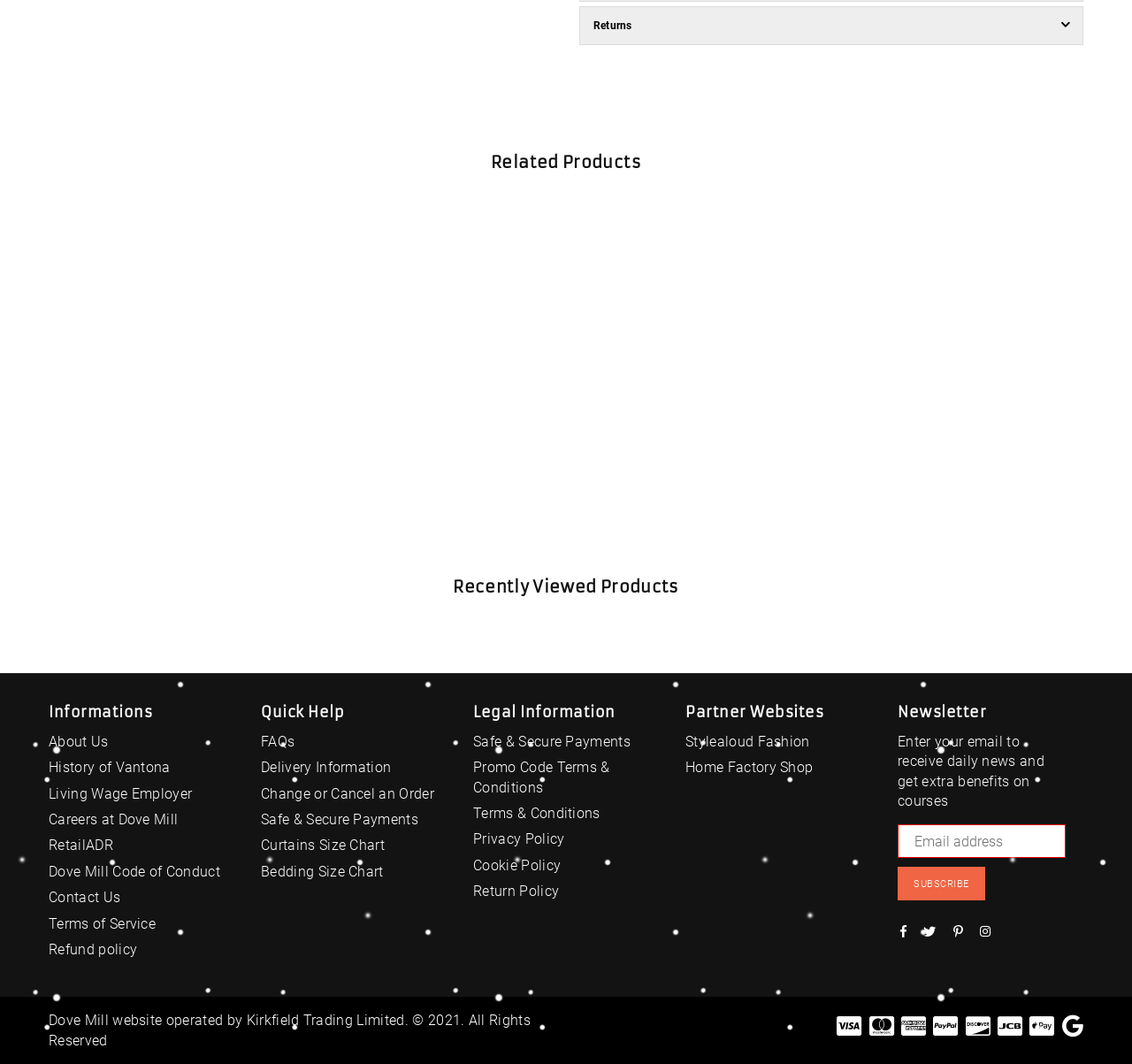Find the bounding box coordinates of the element to click in order to complete the given instruction: "Subscribe to the newsletter."

[0.793, 0.815, 0.87, 0.846]